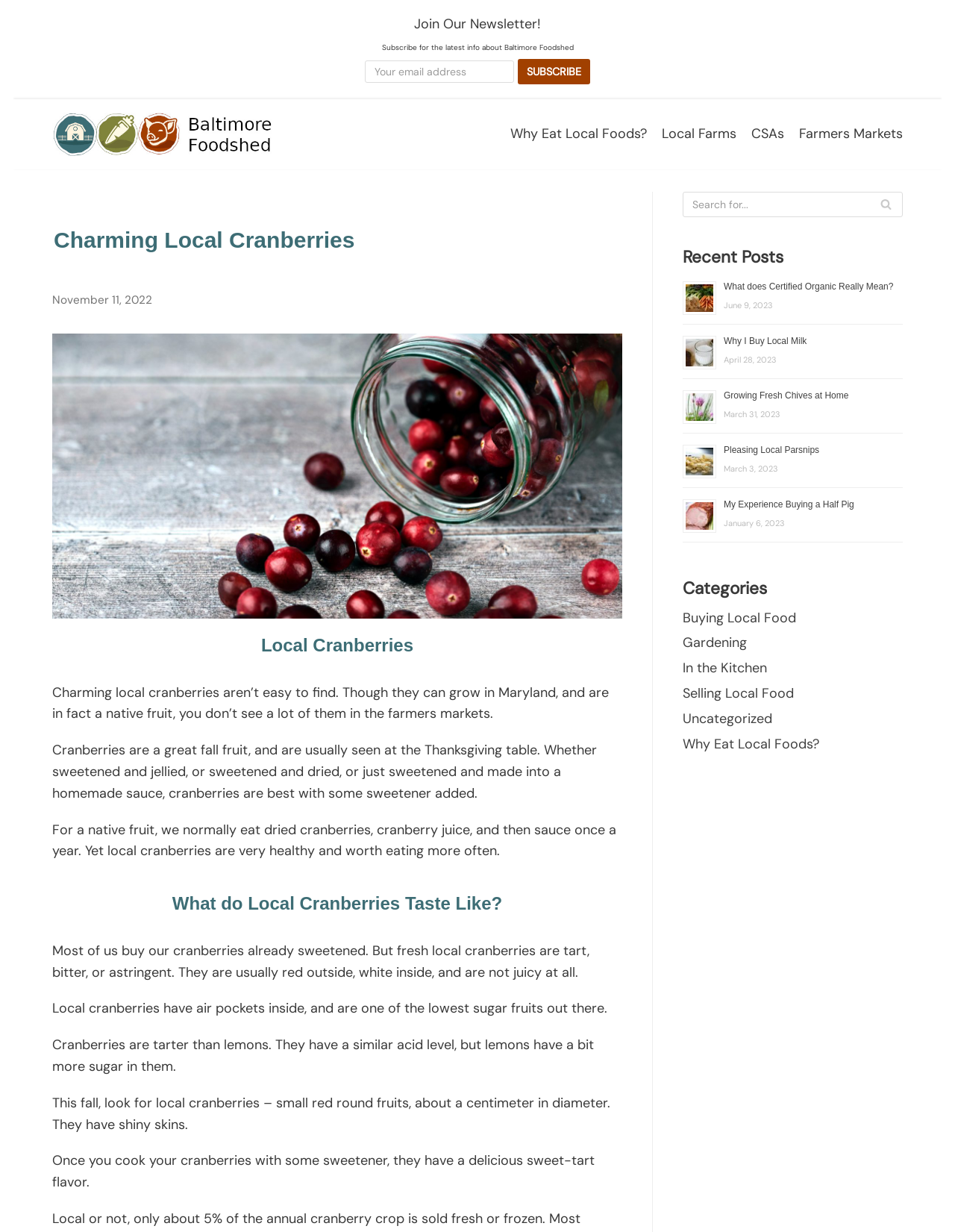Deliver a detailed narrative of the webpage's visual and textual elements.

This webpage is about Baltimore Foodshed, a platform that promotes local food and sustainable living. At the top, there is a newsletter subscription section with a heading "Join Our Newsletter!" and a text box to enter an email address, accompanied by a "Subscribe" button. Below this section, there is a navigation menu with links to various pages, including "Why Eat Local Foods?", "Local Farms", "CSAs", and "Farmers Markets".

The main content of the page is an article about local cranberries, with a heading "Charming Local Cranberries" and a subheading "Local Cranberries". The article discusses the benefits and characteristics of local cranberries, including their taste, nutritional value, and availability. There are several paragraphs of text, accompanied by an image of local cranberries.

Below the article, there is a section with recent posts, including links to articles about certified organic food, local milk, growing chives, and more. Each post has a heading, a brief summary, and a timestamp. There are also images accompanying each post.

On the right side of the page, there is a complementary section with a search bar and a list of categories, including "Buying Local Food", "Gardening", "In the Kitchen", and more. Each category has a link to a related page.

Overall, the webpage has a clean and organized layout, with a focus on promoting local food and sustainable living in the Baltimore area.